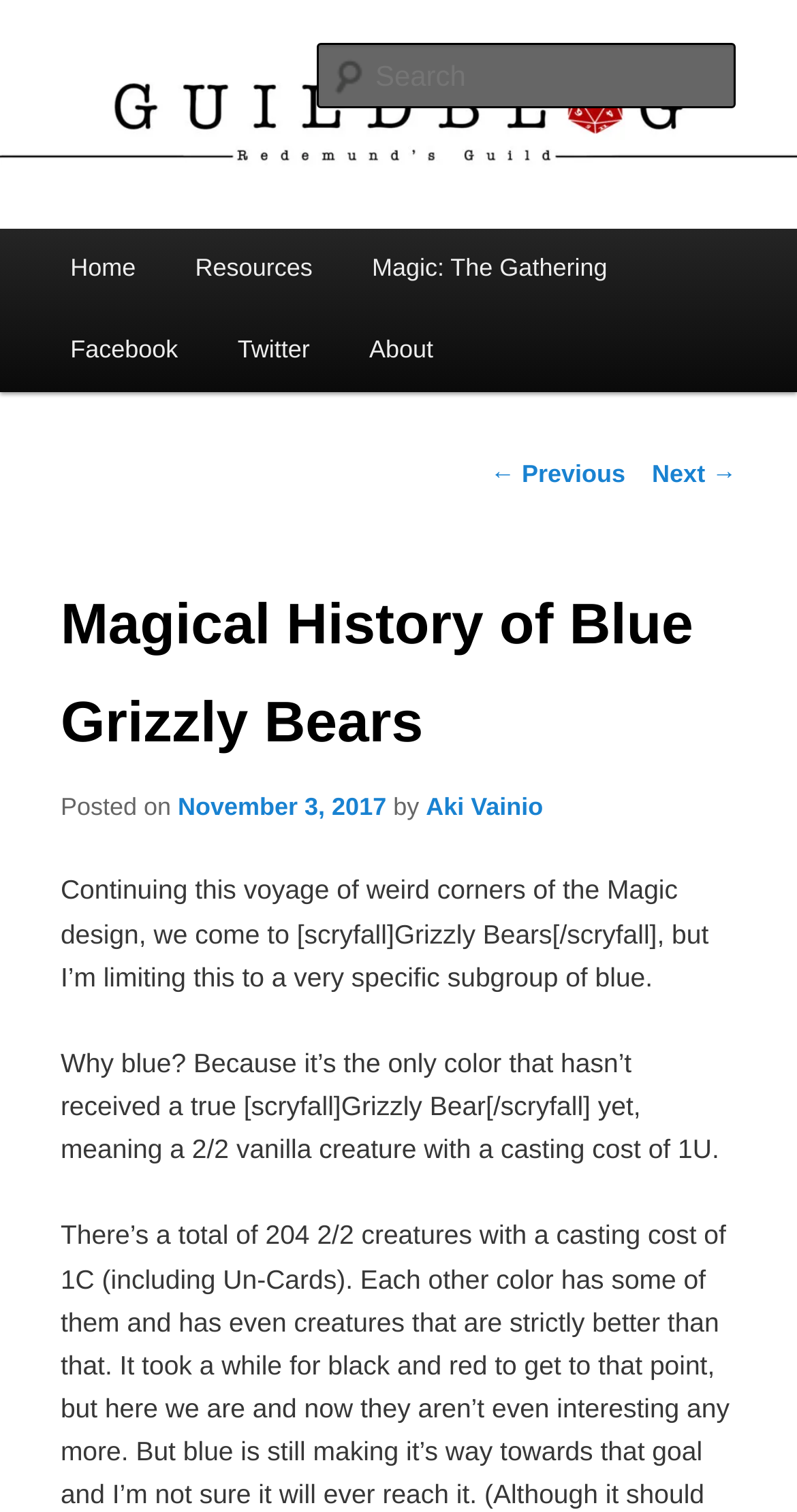Please determine the bounding box coordinates of the clickable area required to carry out the following instruction: "Follow the link to Facebook". The coordinates must be four float numbers between 0 and 1, represented as [left, top, right, bottom].

[0.051, 0.206, 0.261, 0.26]